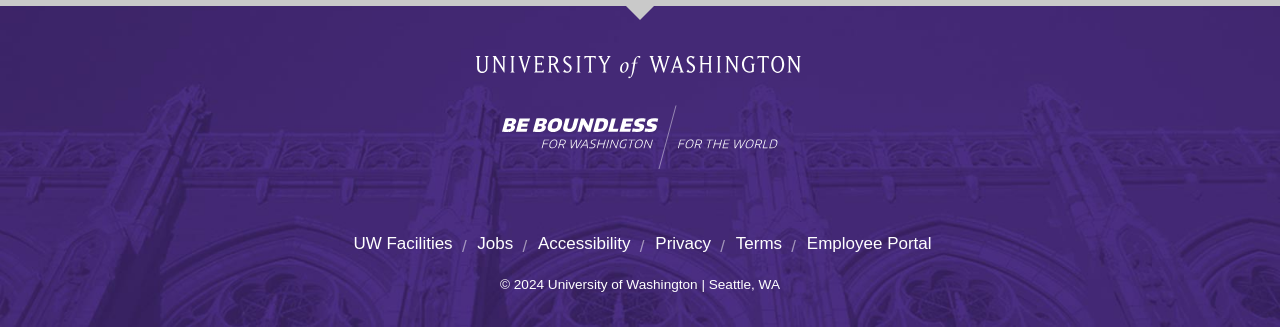Locate the UI element that matches the description University of Washington in the webpage screenshot. Return the bounding box coordinates in the format (top-left x, top-left y, bottom-right x, bottom-right y), with values ranging from 0 to 1.

[0.369, 0.172, 0.631, 0.262]